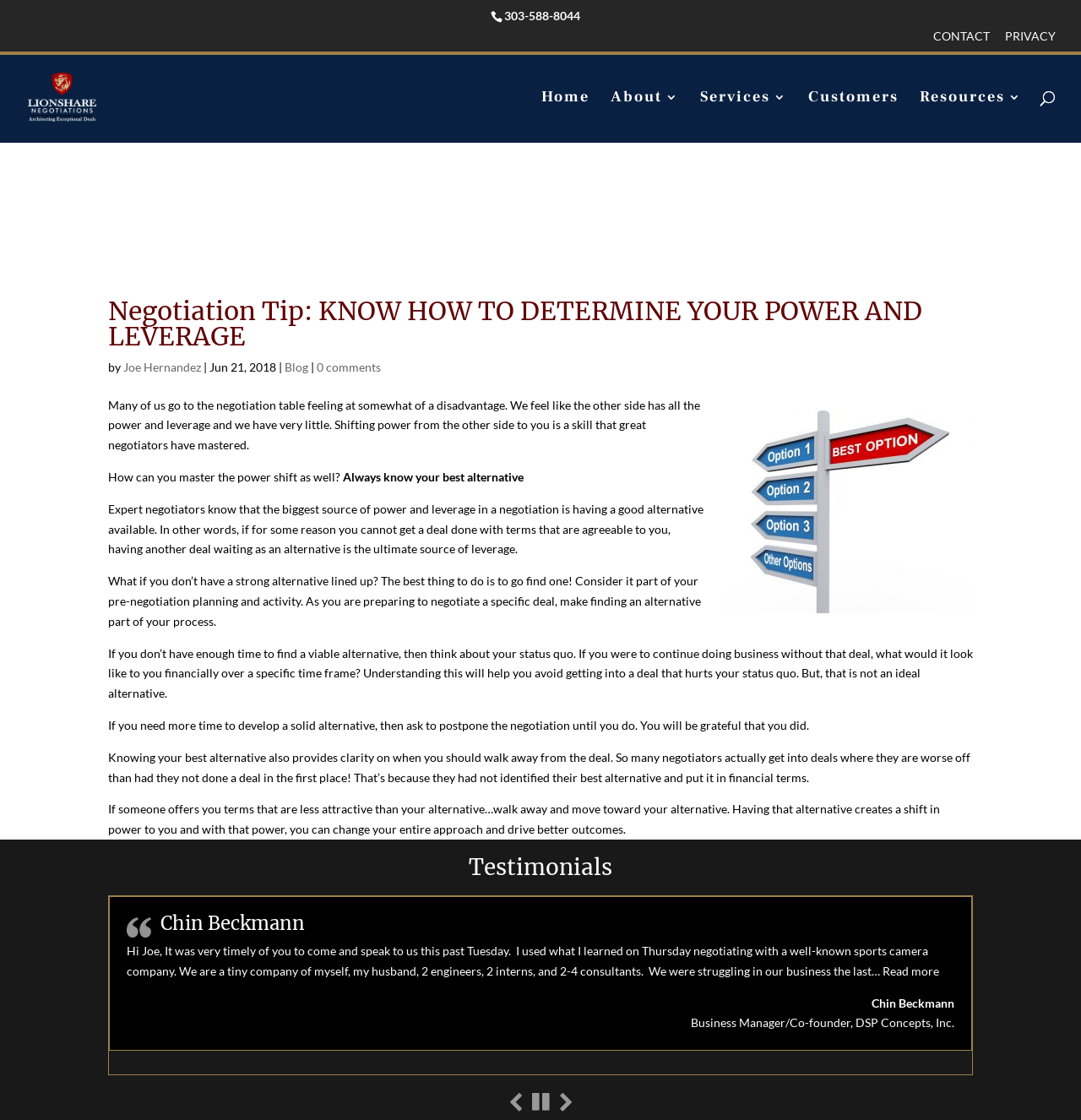Extract the text of the main heading from the webpage.

Negotiation Tip: KNOW HOW TO DETERMINE YOUR POWER AND LEVERAGE